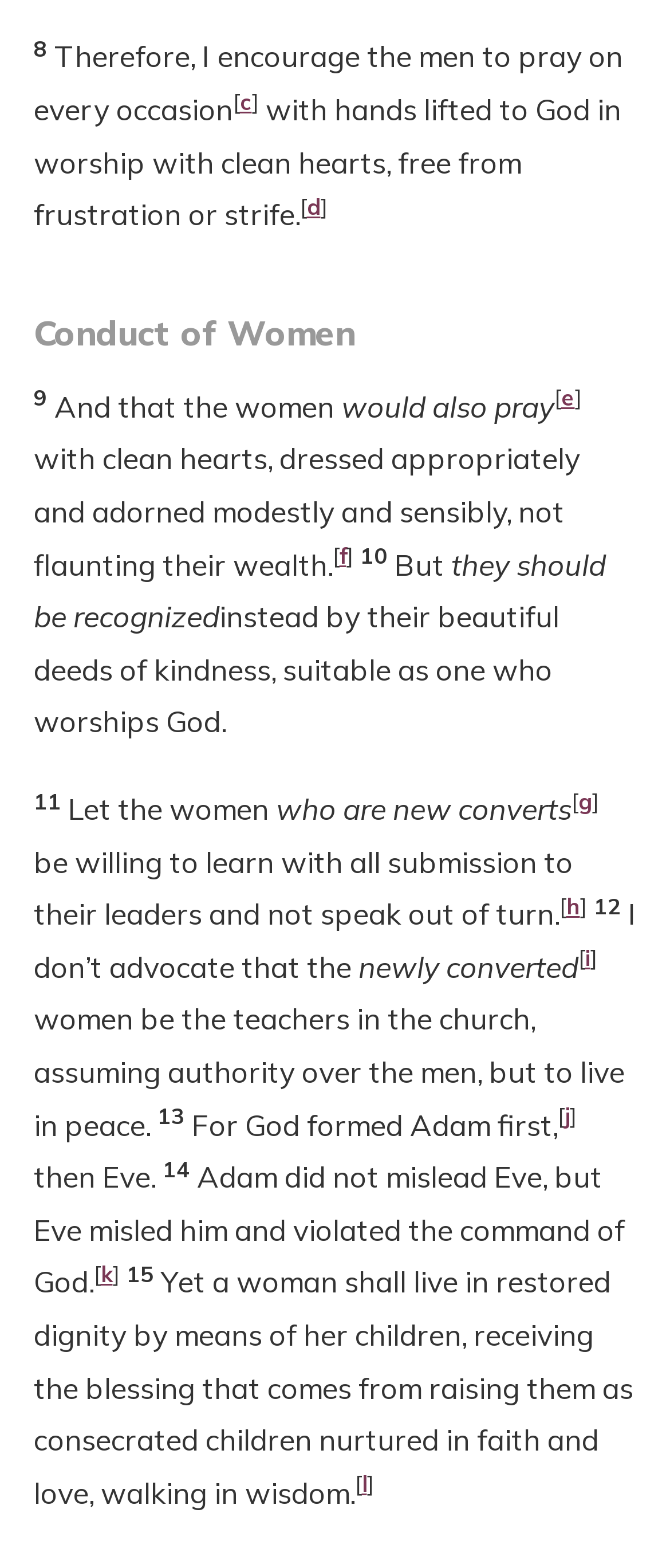Using the given element description, provide the bounding box coordinates (top-left x, top-left y, bottom-right x, bottom-right y) for the corresponding UI element in the screenshot: e

[0.837, 0.245, 0.858, 0.262]